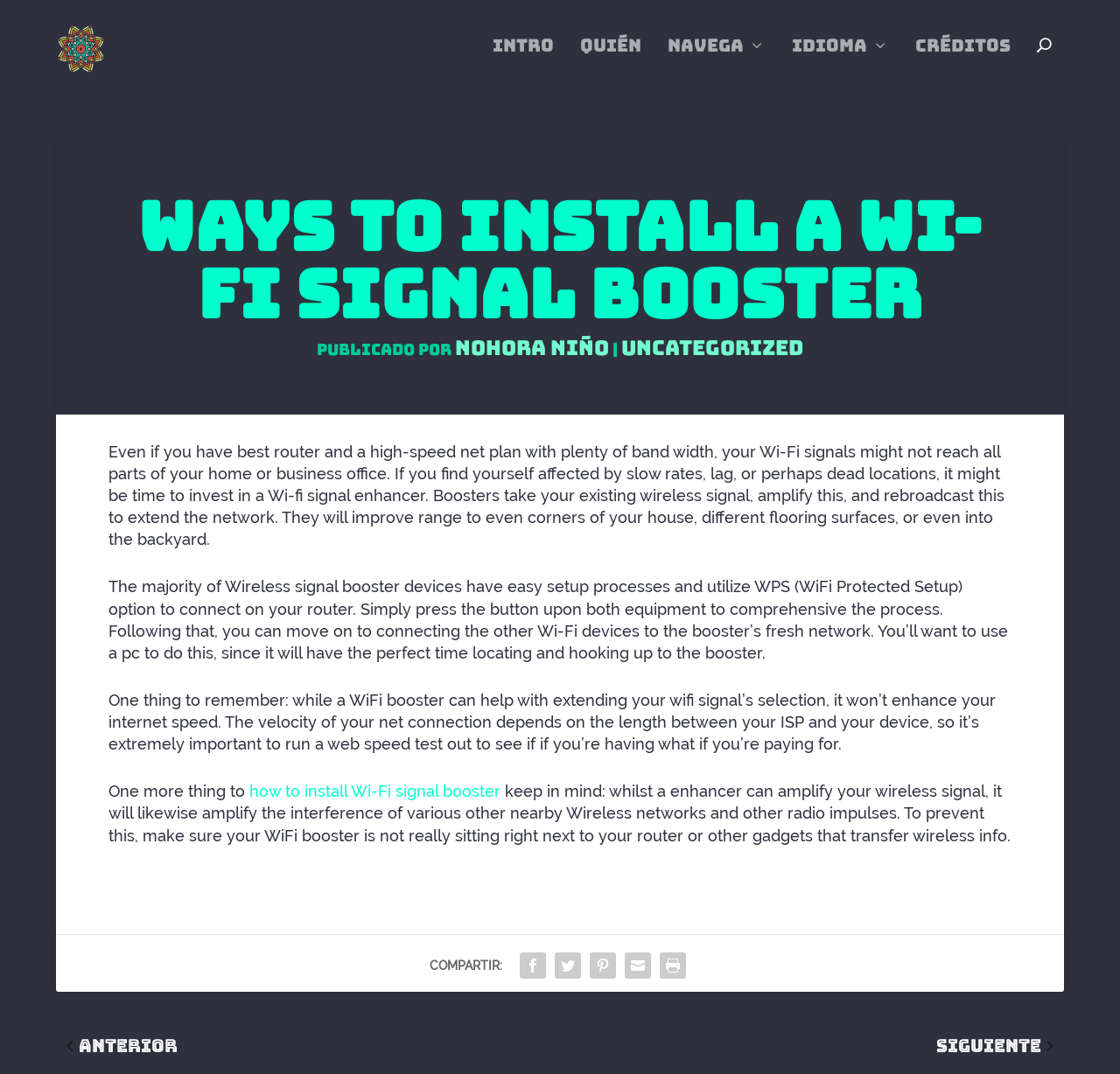Provide the bounding box coordinates of the section that needs to be clicked to accomplish the following instruction: "Click on the link to learn how to install Wi-Fi signal booster."

[0.223, 0.719, 0.447, 0.736]